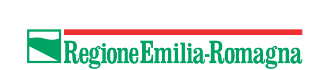Given the content of the image, can you provide a detailed answer to the question?
What is the purpose of the initiatives associated with this logo?

The caption states that the logo is typically associated with various initiatives and support systems aimed at enhancing local development and promoting the region’s talents and industries, suggesting that the purpose of these initiatives is to enhance local development.